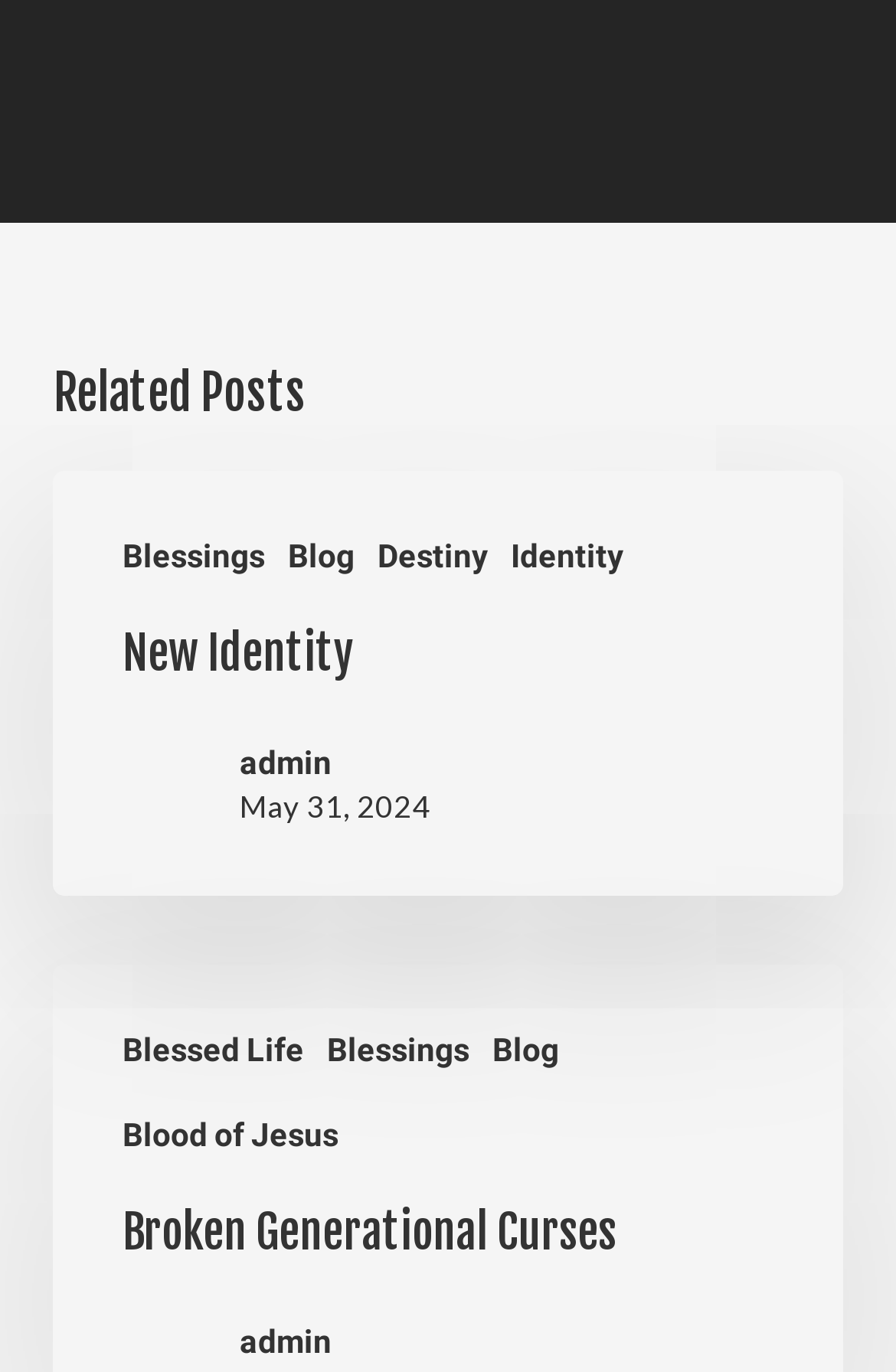Identify the bounding box coordinates for the UI element described as: "parent_node: BlessingsBlogDestinyIdentity aria-label="New Identity"". The coordinates should be provided as four floats between 0 and 1: [left, top, right, bottom].

[0.06, 0.344, 0.94, 0.654]